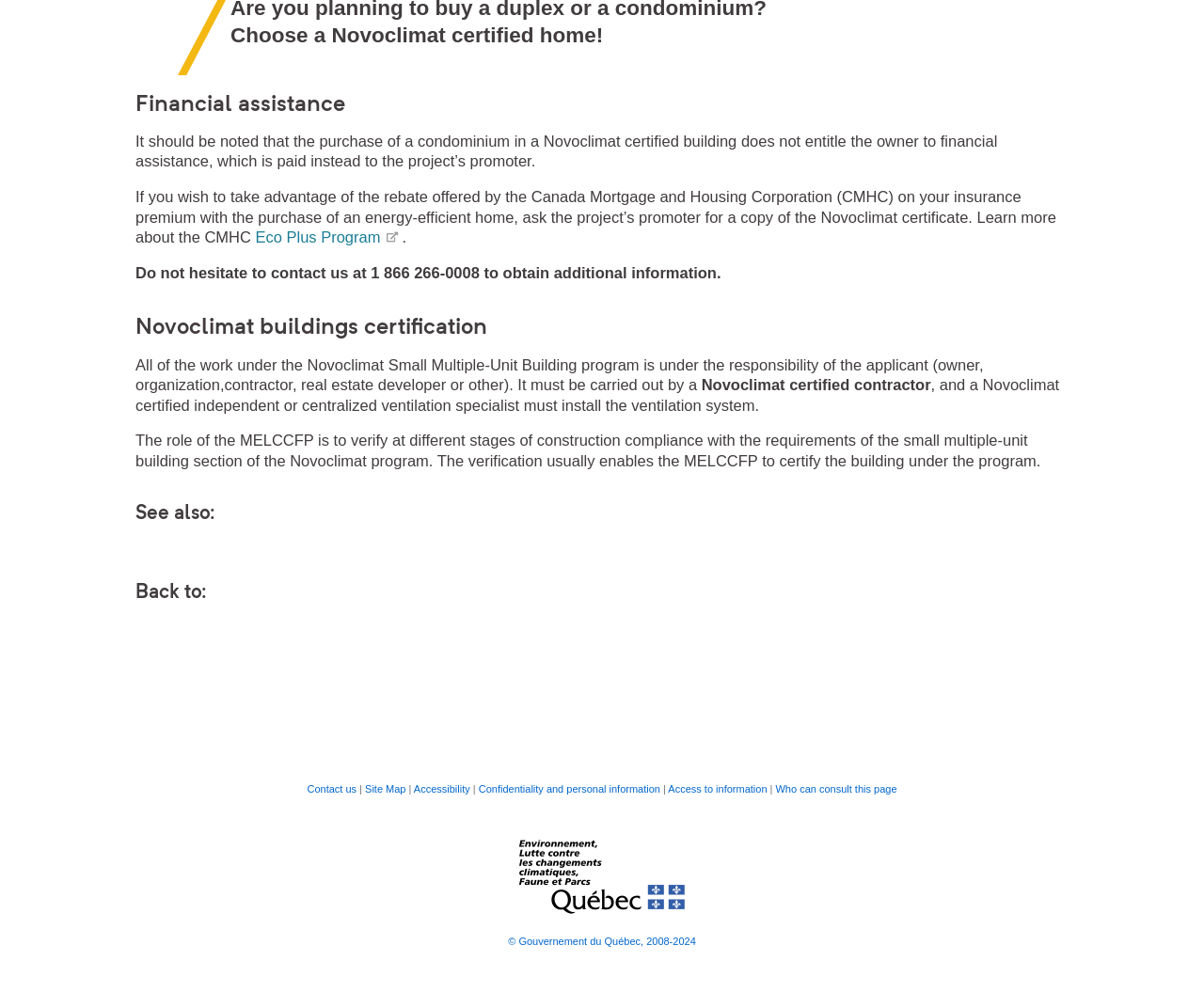Who verifies compliance with Novoclimat program requirements?
Answer the question with as much detail as possible.

The webpage states that the role of the MELCCFP is to verify at different stages of construction compliance with the requirements of the small multiple-unit building section of the Novoclimat program, which enables them to certify the building under the program.